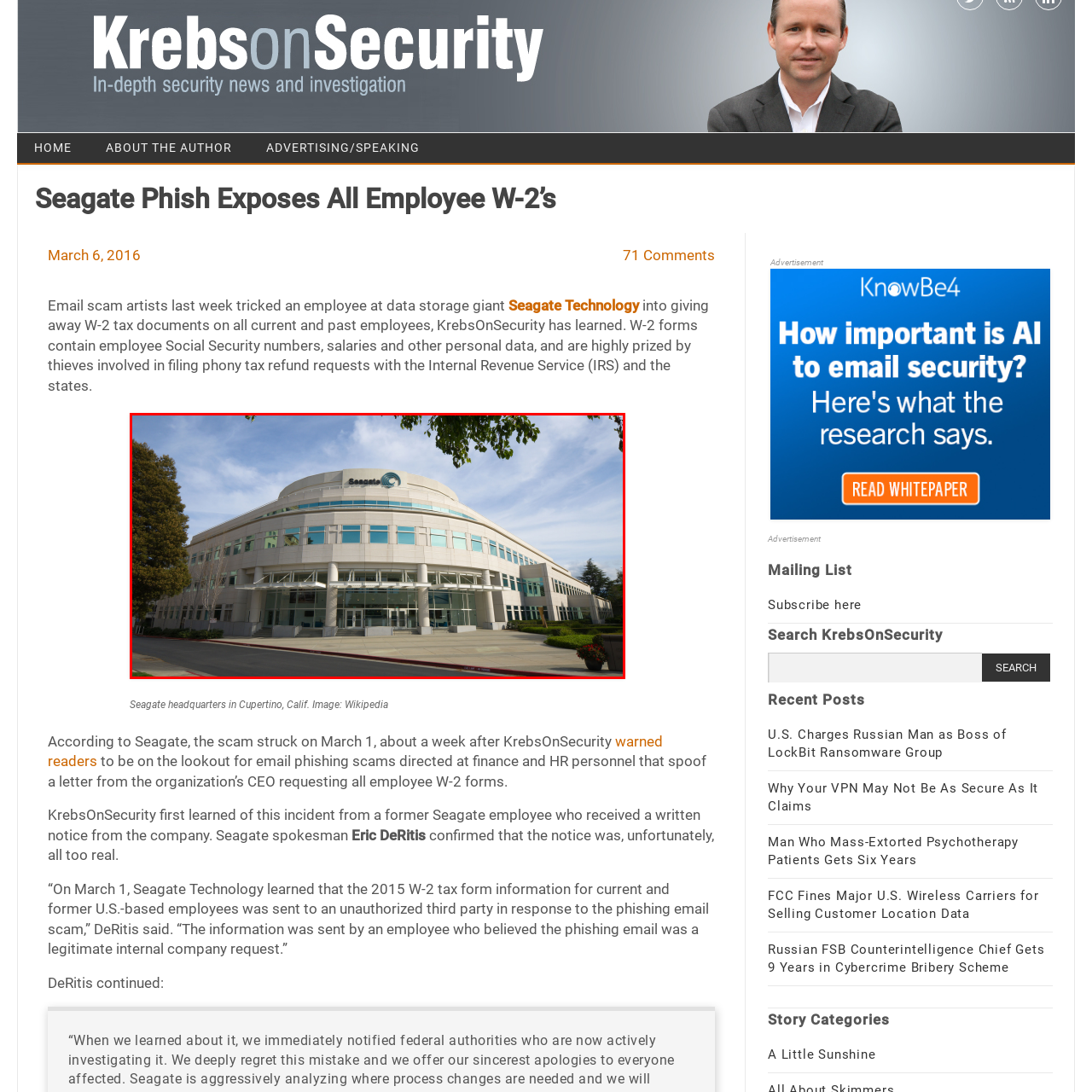Direct your attention to the zone enclosed by the orange box, What is the shape of the building's top? 
Give your response in a single word or phrase.

Curved